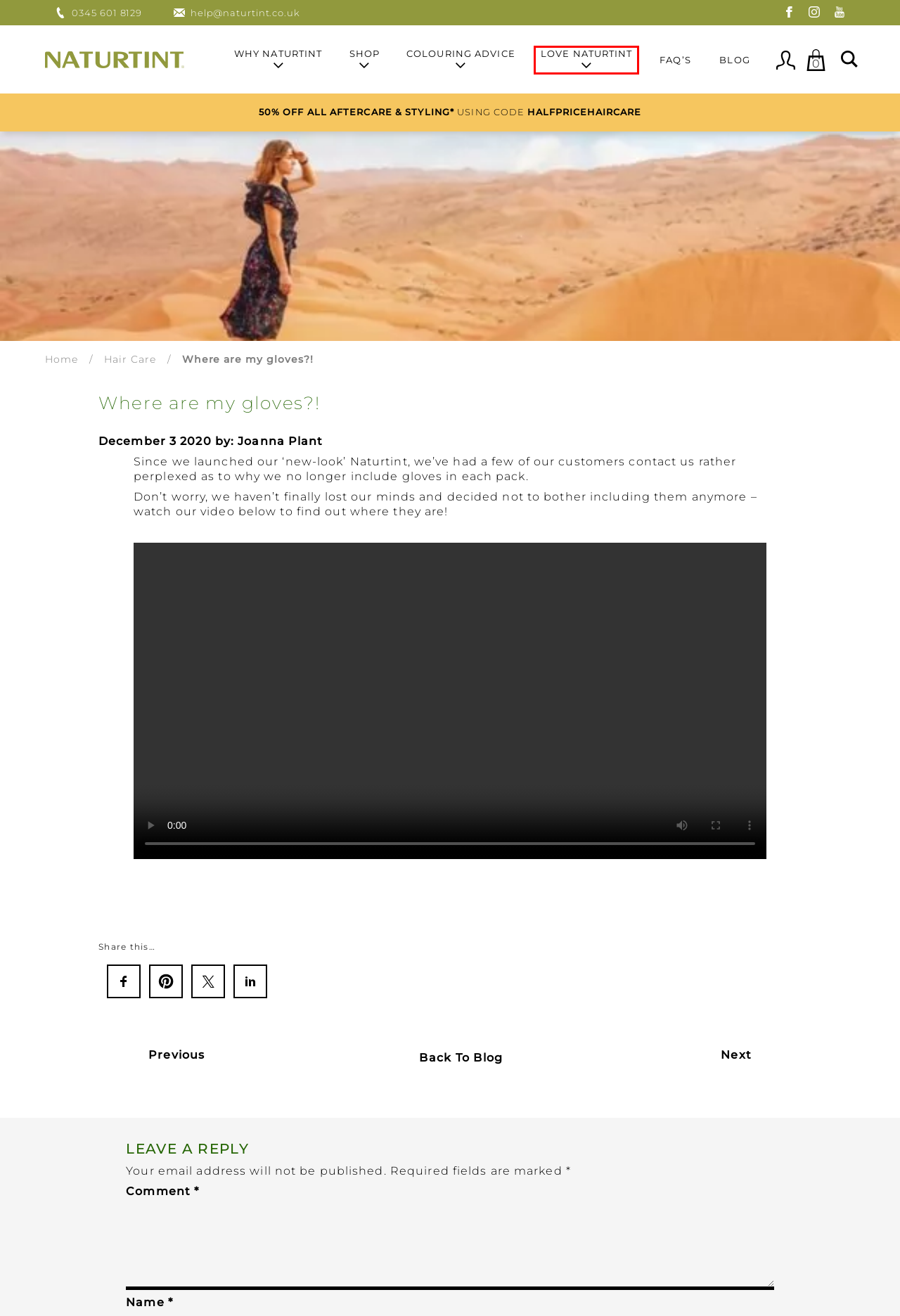Given a screenshot of a webpage with a red bounding box around a UI element, please identify the most appropriate webpage description that matches the new webpage after you click on the element. Here are the candidates:
A. FAQ's - Naturtint
B. Love Naturtint - Naturtint
C. Why Naturtint - Naturtint
D. Offers - Naturtint
E. A whole lotta Shampoo Bar love...🥰 - Naturtint
F. Home - Naturtint
G. My account - Naturtint
H. When Lockdown Hair meets Winter Frizz....😱 - Naturtint

B